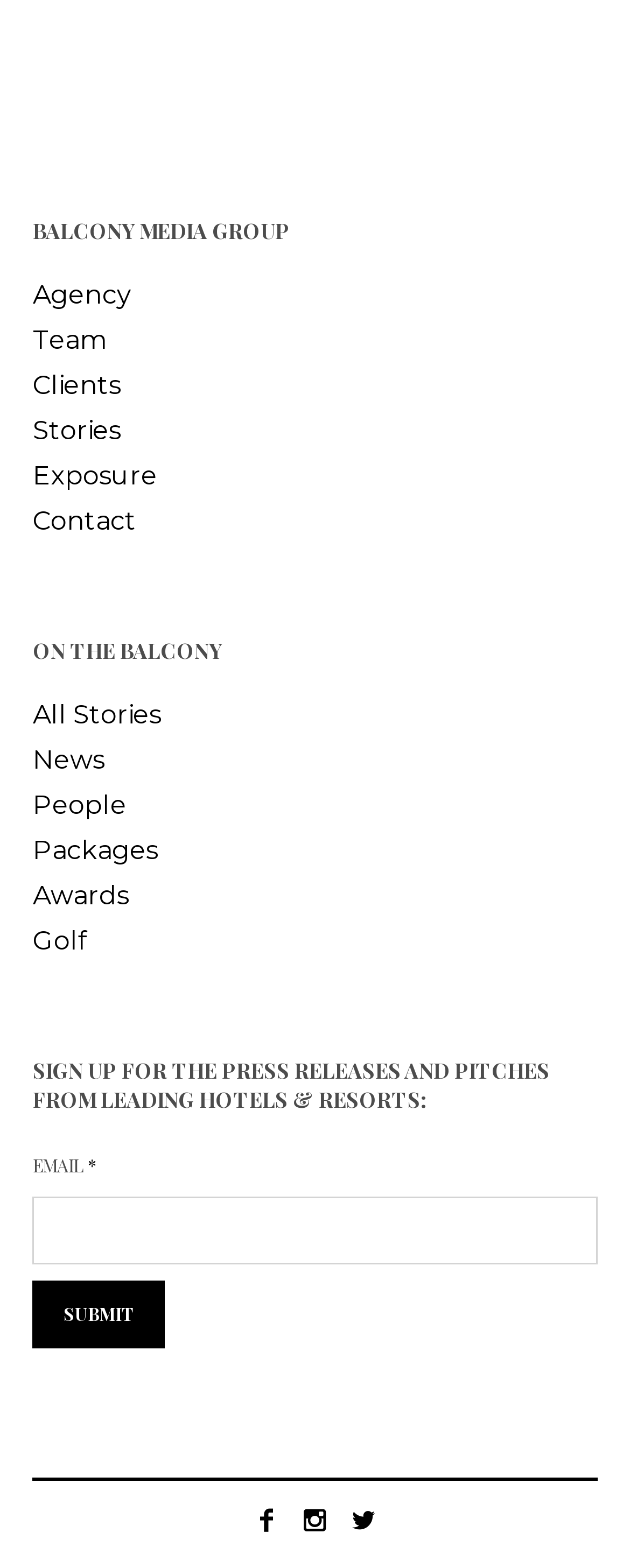Determine the coordinates of the bounding box for the clickable area needed to execute this instruction: "Click on Agency".

[0.052, 0.178, 0.208, 0.197]